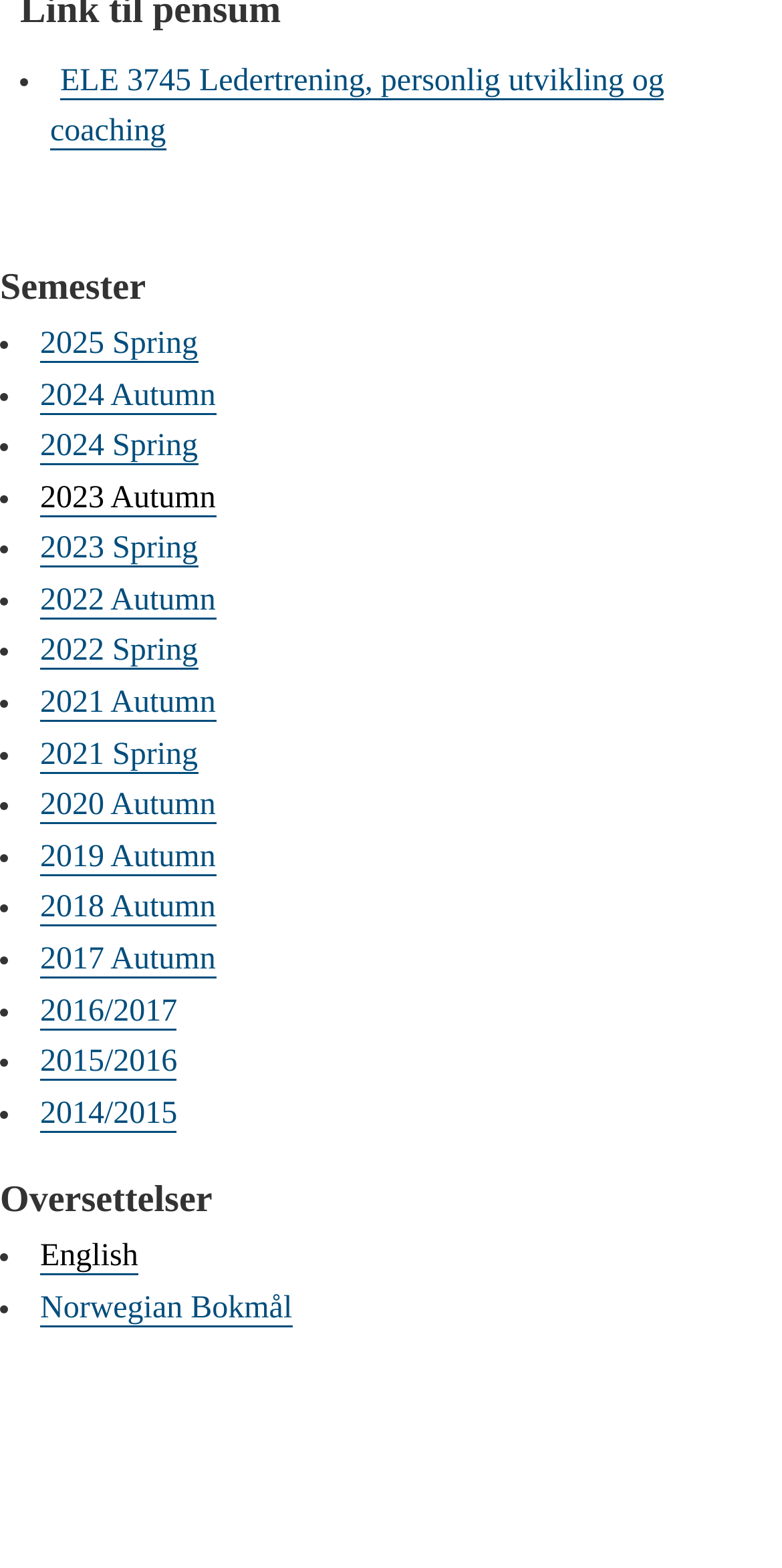Locate the bounding box coordinates of the element to click to perform the following action: 'Go to 2024 Autumn semester'. The coordinates should be given as four float values between 0 and 1, in the form of [left, top, right, bottom].

[0.051, 0.241, 0.276, 0.264]